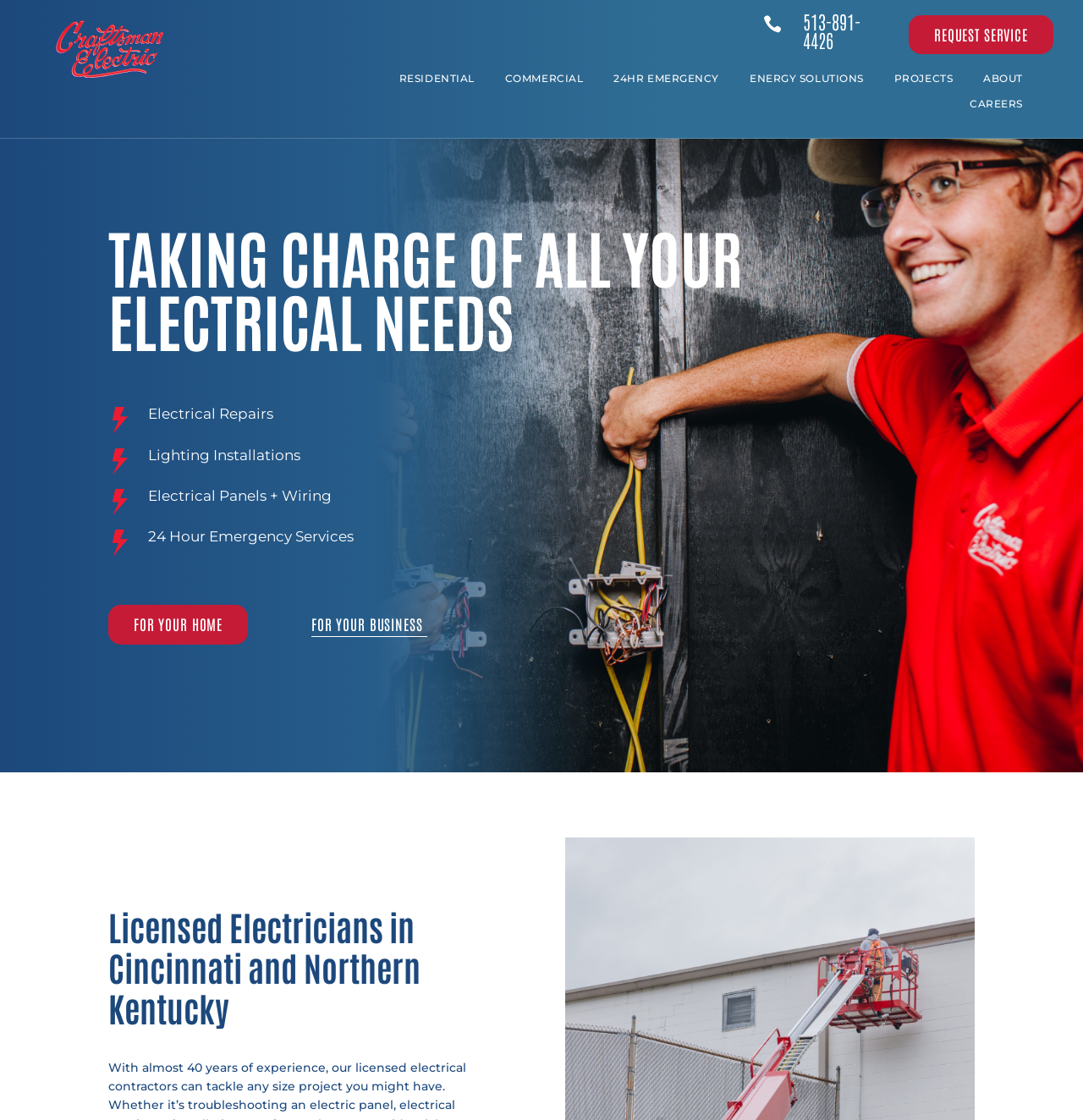Identify the bounding box coordinates of the section to be clicked to complete the task described by the following instruction: "Click REQUEST SERVICE". The coordinates should be four float numbers between 0 and 1, formatted as [left, top, right, bottom].

[0.839, 0.013, 0.972, 0.049]